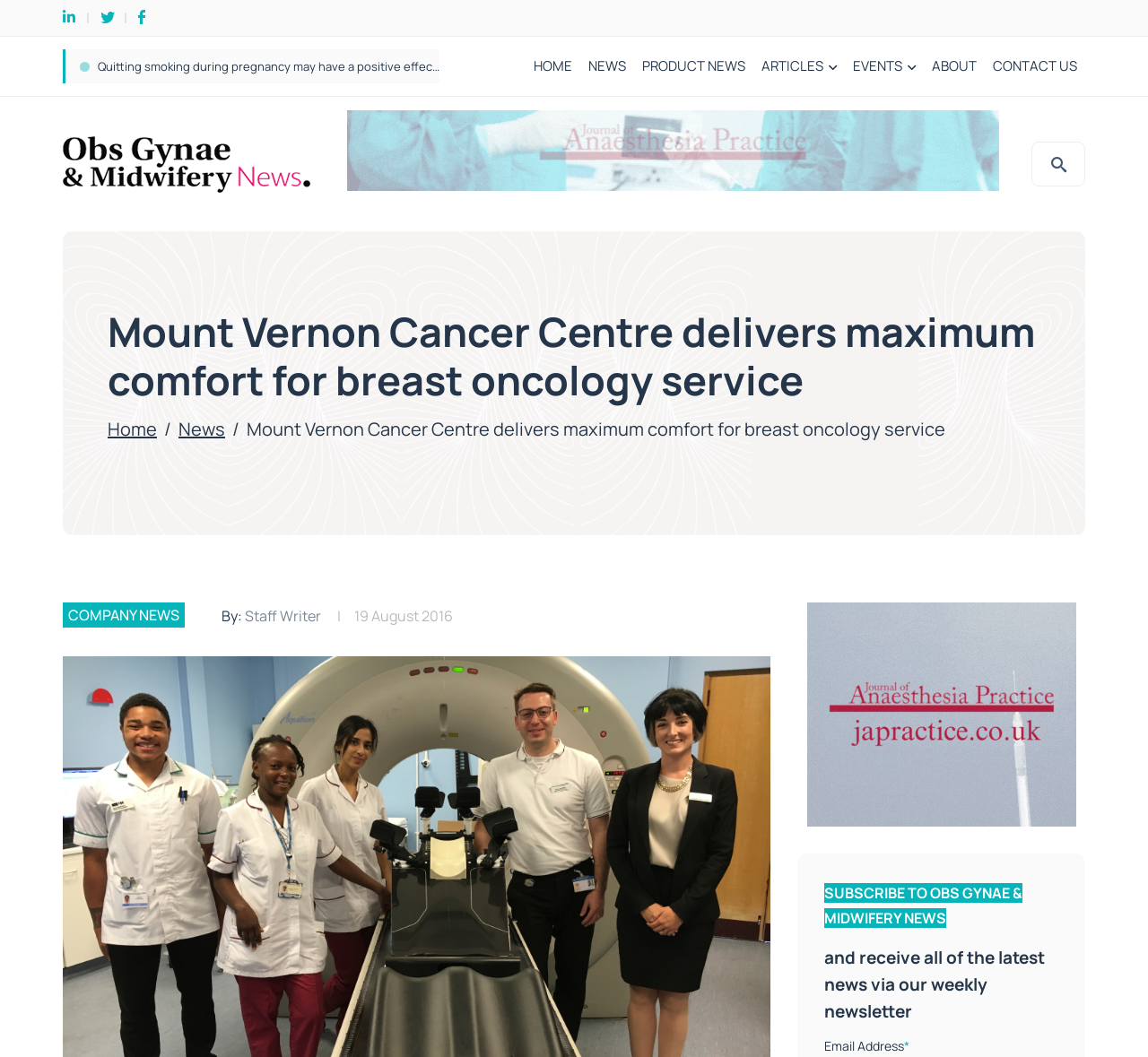Describe all the visual and textual components of the webpage comprehensively.

The webpage appears to be a news article page from a cancer center. At the top, there are several social media links, including Facebook, Twitter, and LinkedIn, aligned horizontally. Below these links, there is a navigation menu with options such as "HOME", "NEWS", "PRODUCT NEWS", "ARTICLES", "EVENTS", and "ABOUT".

The main content of the page is a news article with the title "Mount Vernon Cancer Centre delivers maximum comfort for breast oncology service". The article is divided into sections, with the main content on the left and a sidebar on the right. The sidebar contains a link to "OGP News" with an accompanying image, as well as an animated banner advert for the Journal of Anaesthesia Practice.

In the main content area, there is a heading that repeats the title of the article, followed by a brief summary of the article. Below this, there are links to related news articles, including "NHS baby check may miss dislocated hips in new-born babies". The article itself is written by a "Staff Writer" and was published on "19 August 2016".

Further down the page, there is another animated banner advert for the Journal of Anaesthesia Practice, this time with videos of anaesthetists doing surgery in the background. At the bottom of the page, there is a call to action to "SUBSCRIBE TO OBS GYNAE & MIDWIFERY NEWS" and receive the latest news via a weekly newsletter. The user can enter their email address to subscribe.